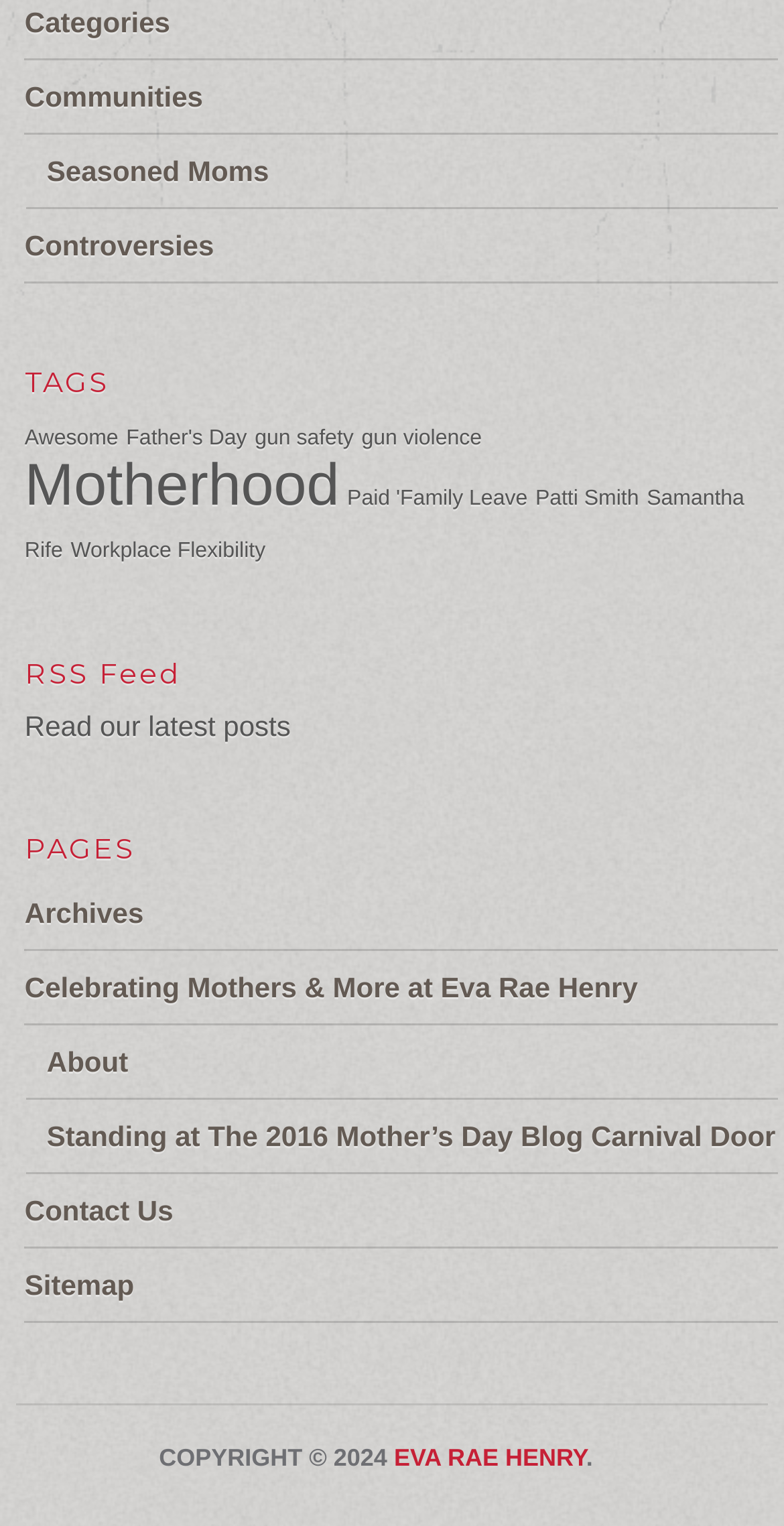Please identify the bounding box coordinates of the clickable area that will allow you to execute the instruction: "Contact Us".

[0.031, 0.769, 0.991, 0.818]